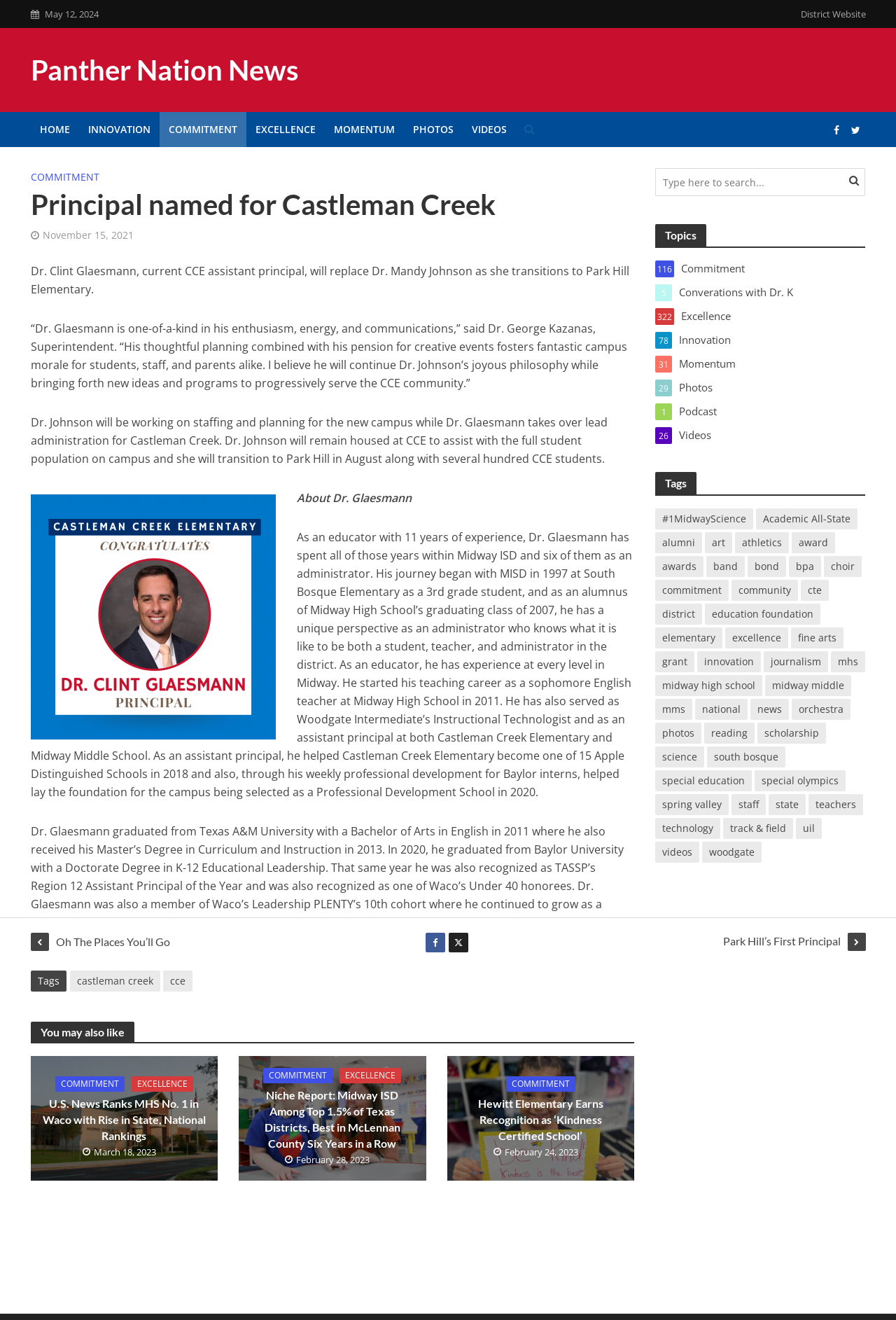How many links are there in the 'Topics' section?
Carefully analyze the image and provide a detailed answer to the question.

I counted the number of links in the 'Topics' section, which starts with 'Commitment 116' and ends with 'Videos 26', and found 9 links in total.